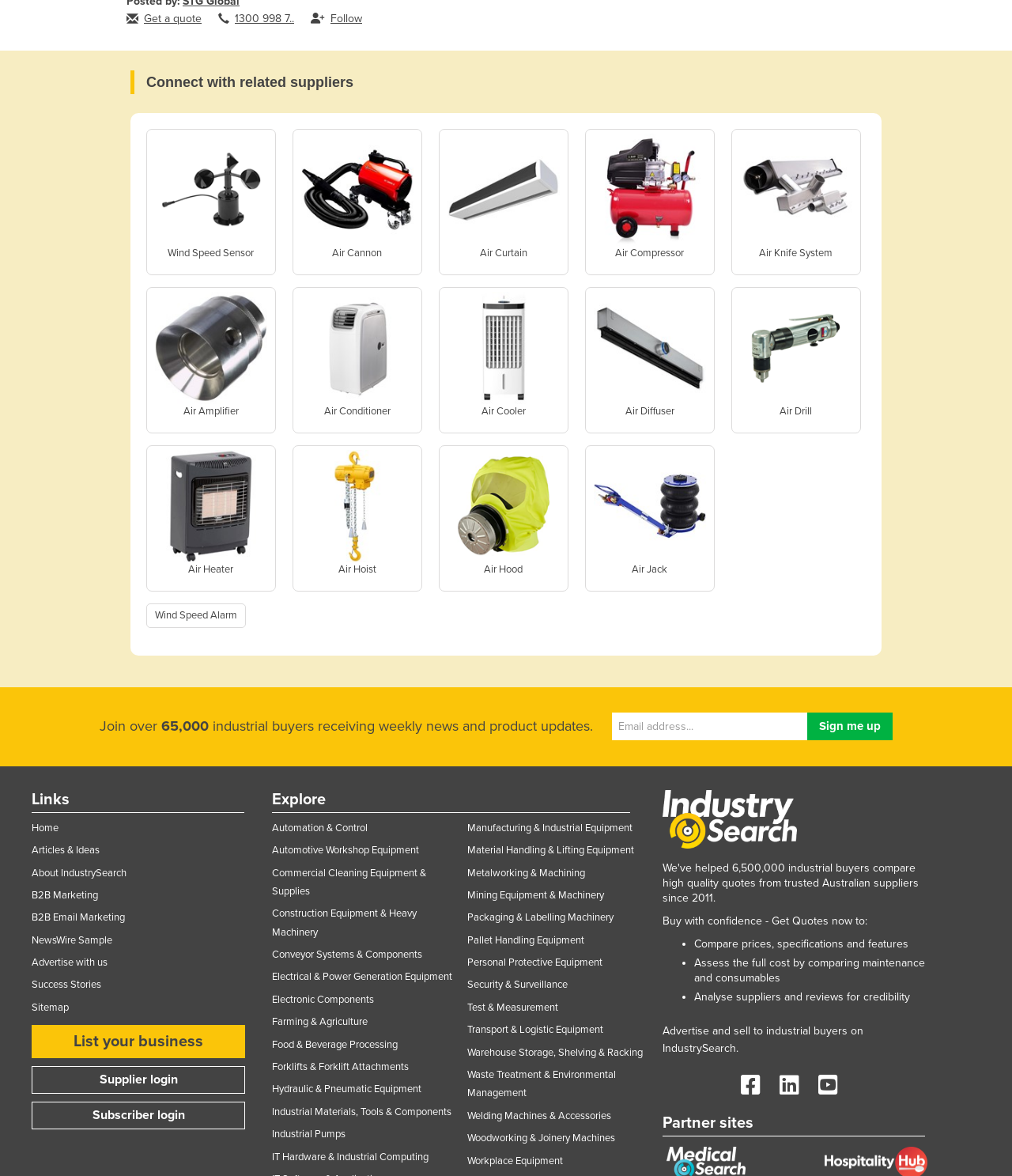Please find the bounding box for the following UI element description. Provide the coordinates in (top-left x, top-left y, bottom-right x, bottom-right y) format, with values between 0 and 1: Wind Speed Alarm

[0.145, 0.513, 0.243, 0.534]